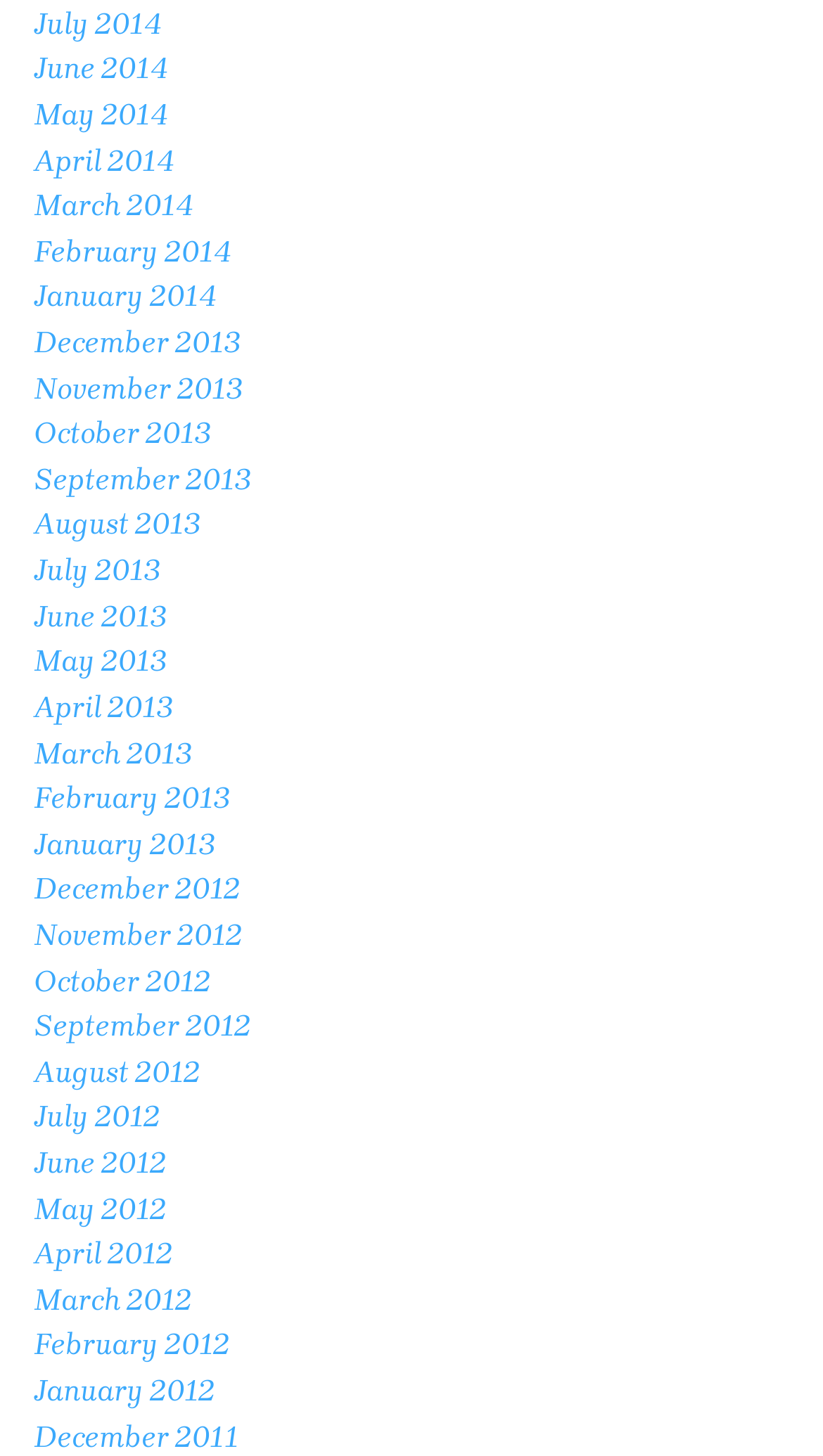Please provide the bounding box coordinates for the element that needs to be clicked to perform the instruction: "view December 2011". The coordinates must consist of four float numbers between 0 and 1, formatted as [left, top, right, bottom].

[0.041, 0.974, 0.29, 0.999]